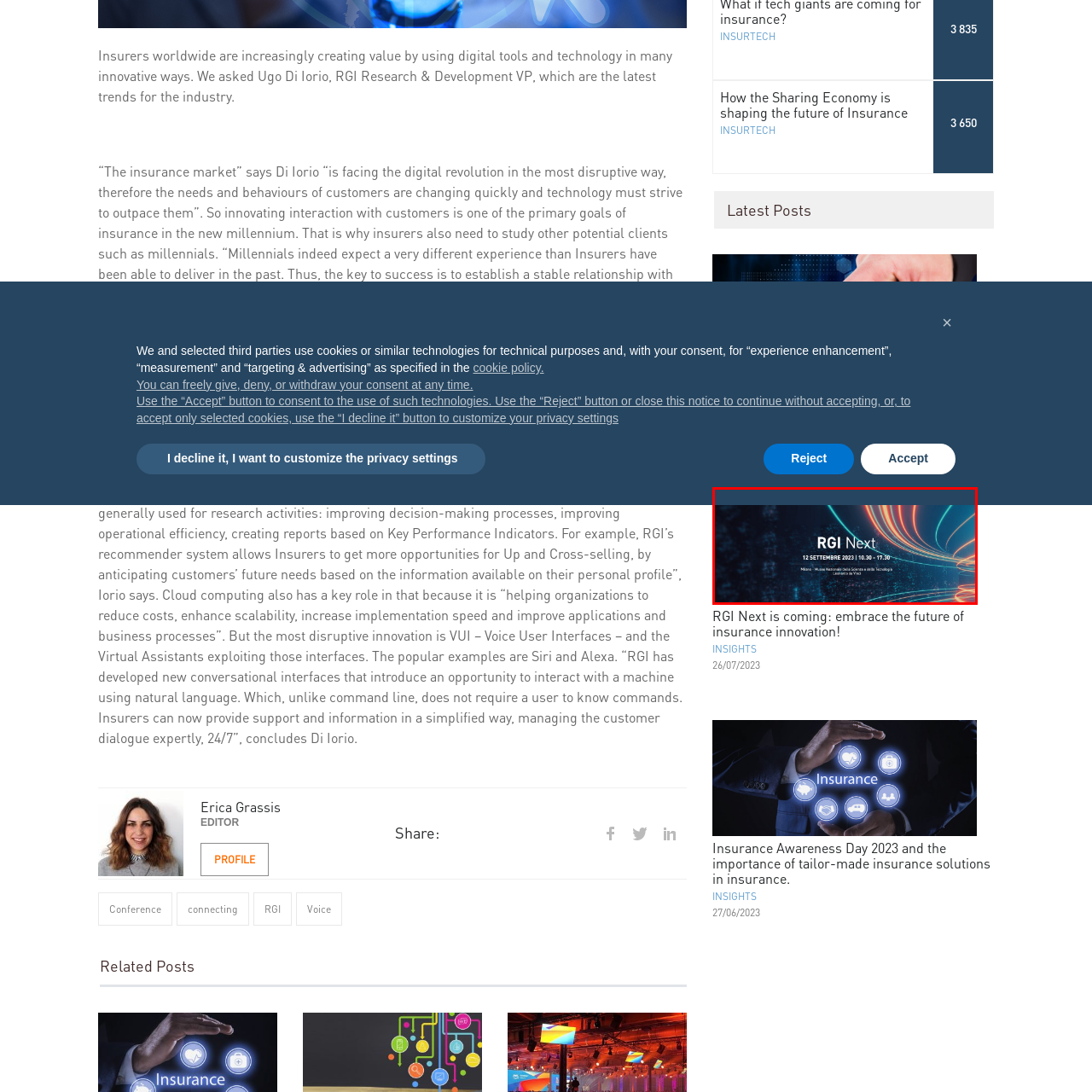Examine the portion within the green circle, Where will the RGI Next event be held? 
Reply succinctly with a single word or phrase.

Museo Nazionale della Scienza e della Tecnologia Leonardo da Vinci in Milan